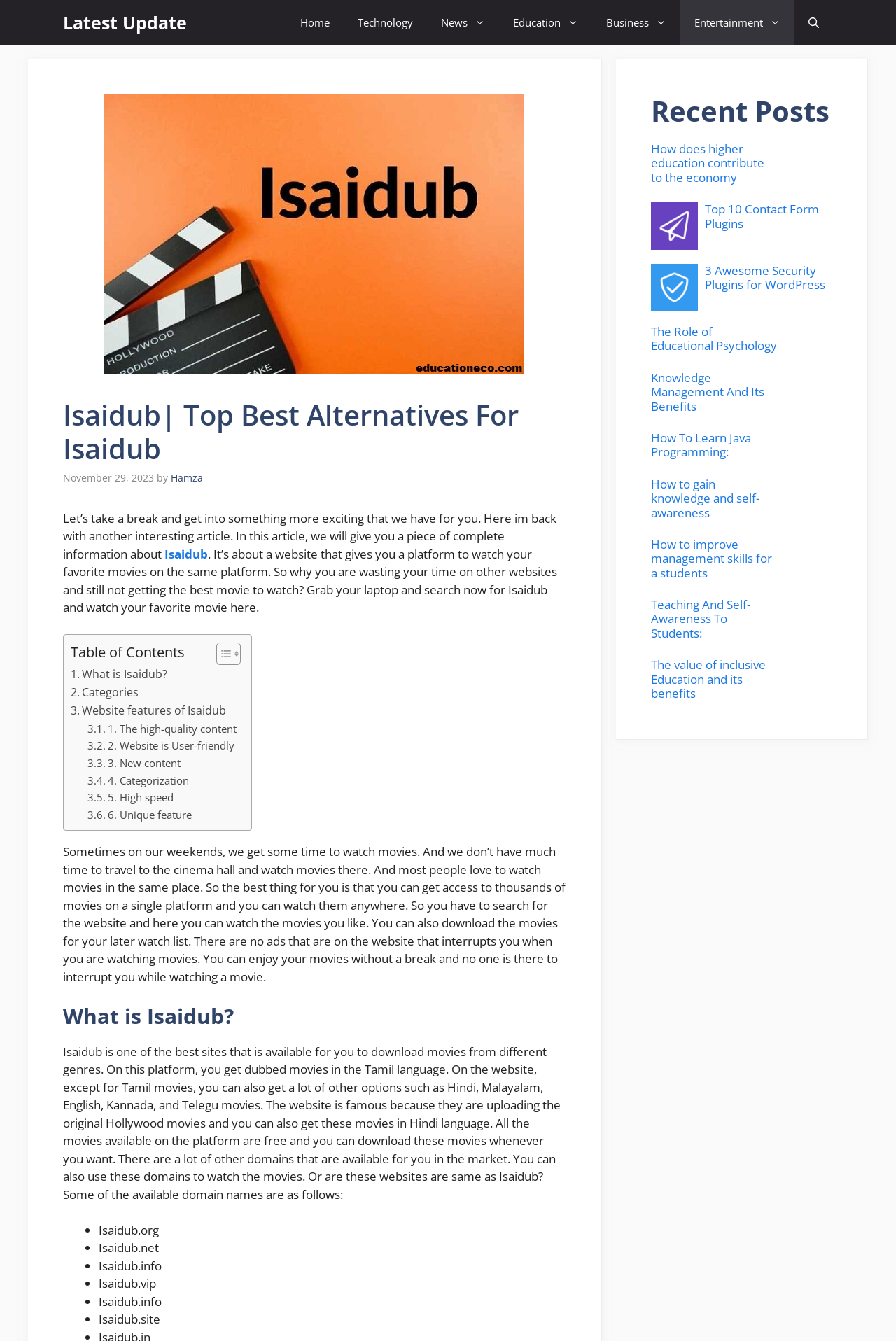Identify the bounding box for the described UI element: "What is Isaidub?".

[0.079, 0.497, 0.187, 0.51]